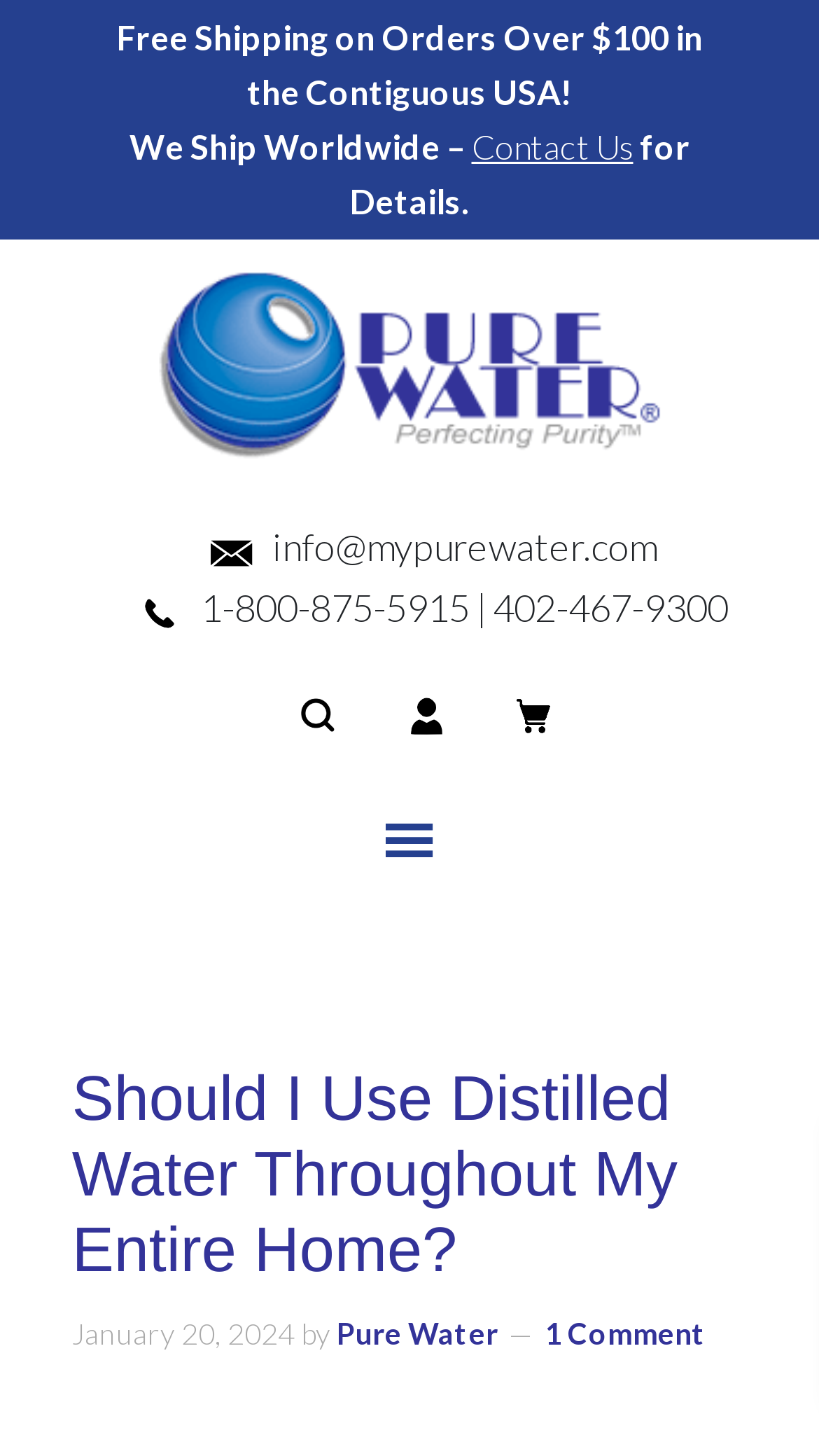Identify the bounding box coordinates of the section that should be clicked to achieve the task described: "Contact Us".

[0.576, 0.087, 0.773, 0.114]